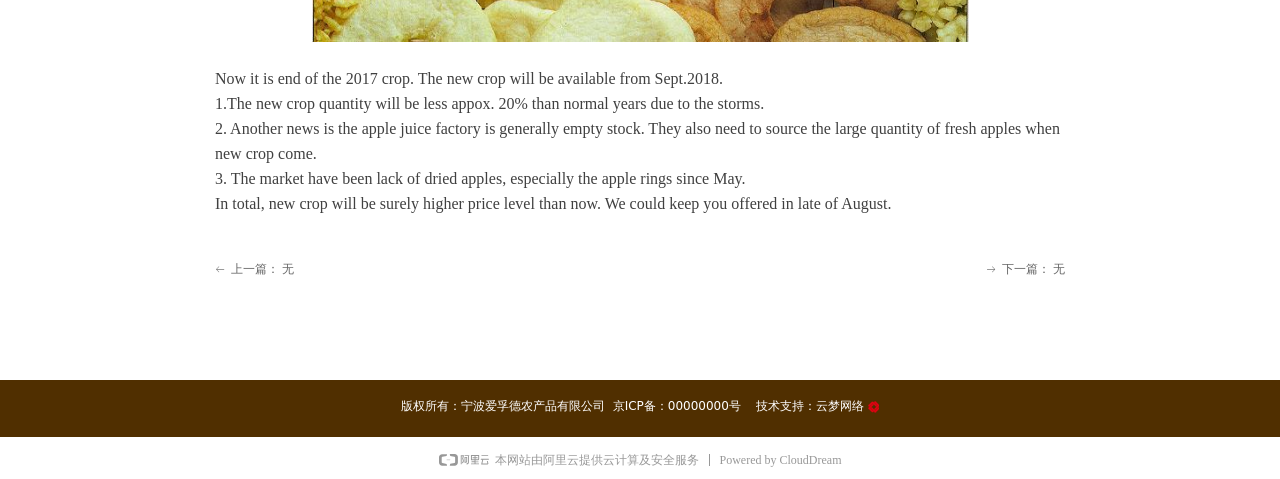Locate the bounding box of the UI element based on this description: "Powered by CloudDream". Provide four float numbers between 0 and 1 as [left, top, right, bottom].

[0.562, 0.947, 0.657, 0.972]